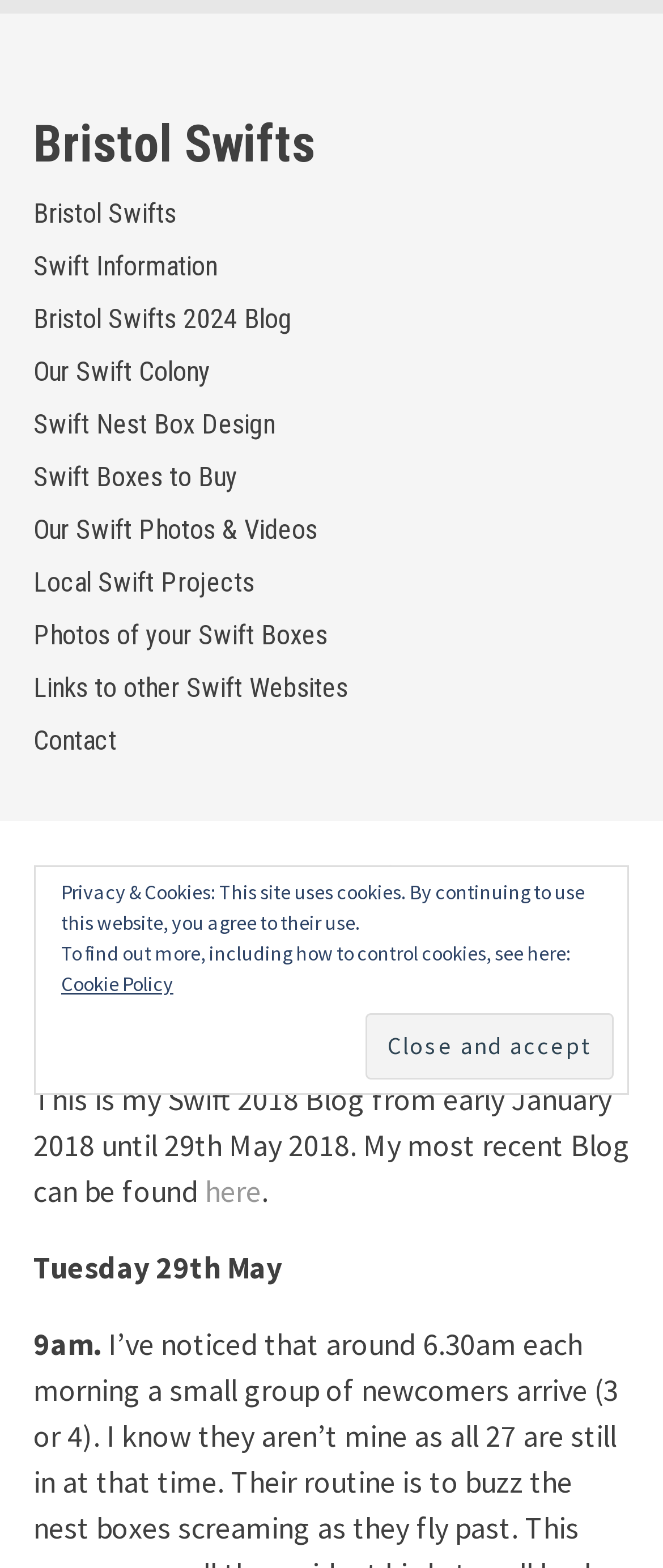Refer to the screenshot and answer the following question in detail:
What is the date mentioned in the blog?

I found the date mentioned in the StaticText element with the text 'Tuesday 29th May'.